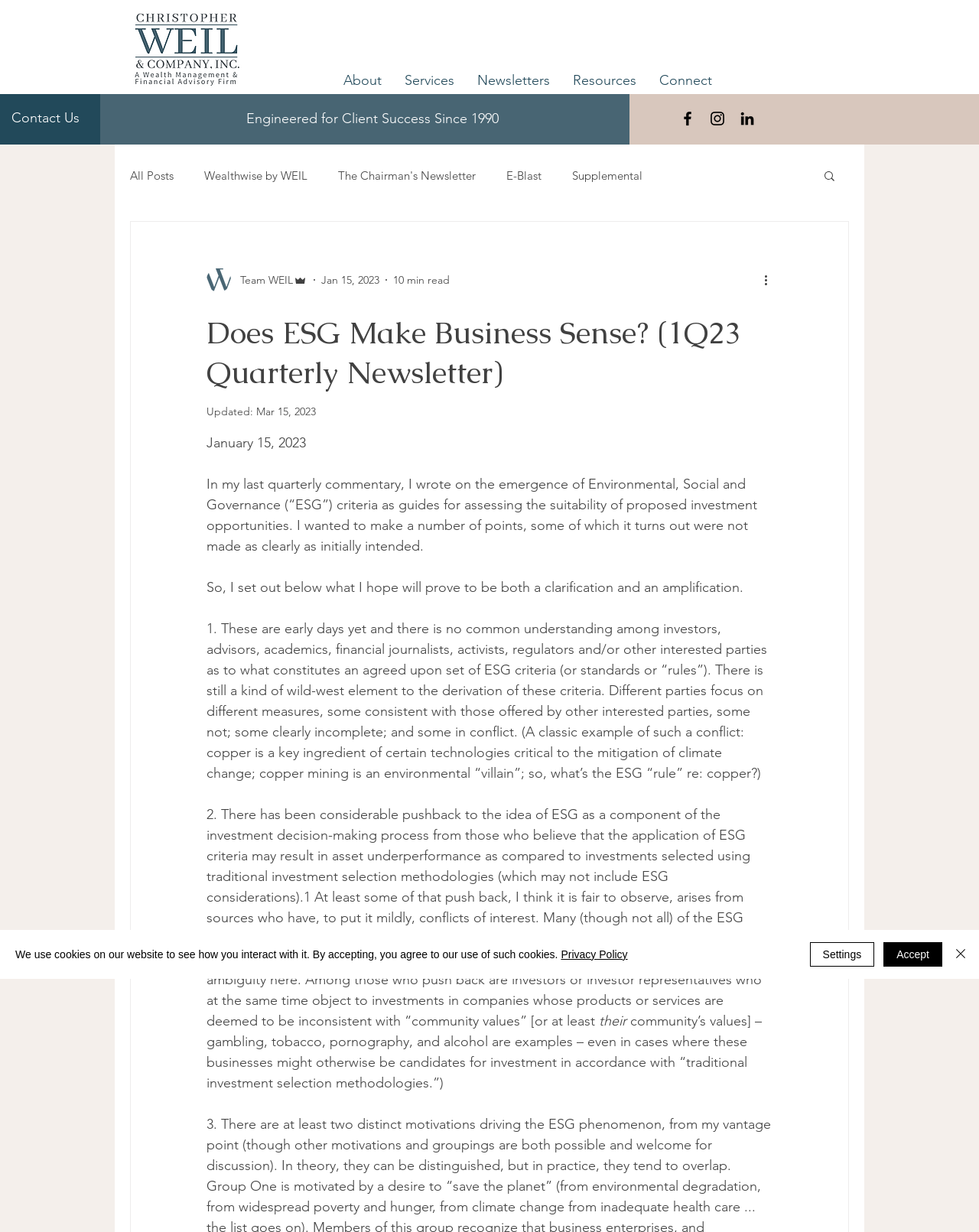Please specify the bounding box coordinates of the region to click in order to perform the following instruction: "Click the 'Contact Us' link".

[0.012, 0.089, 0.081, 0.102]